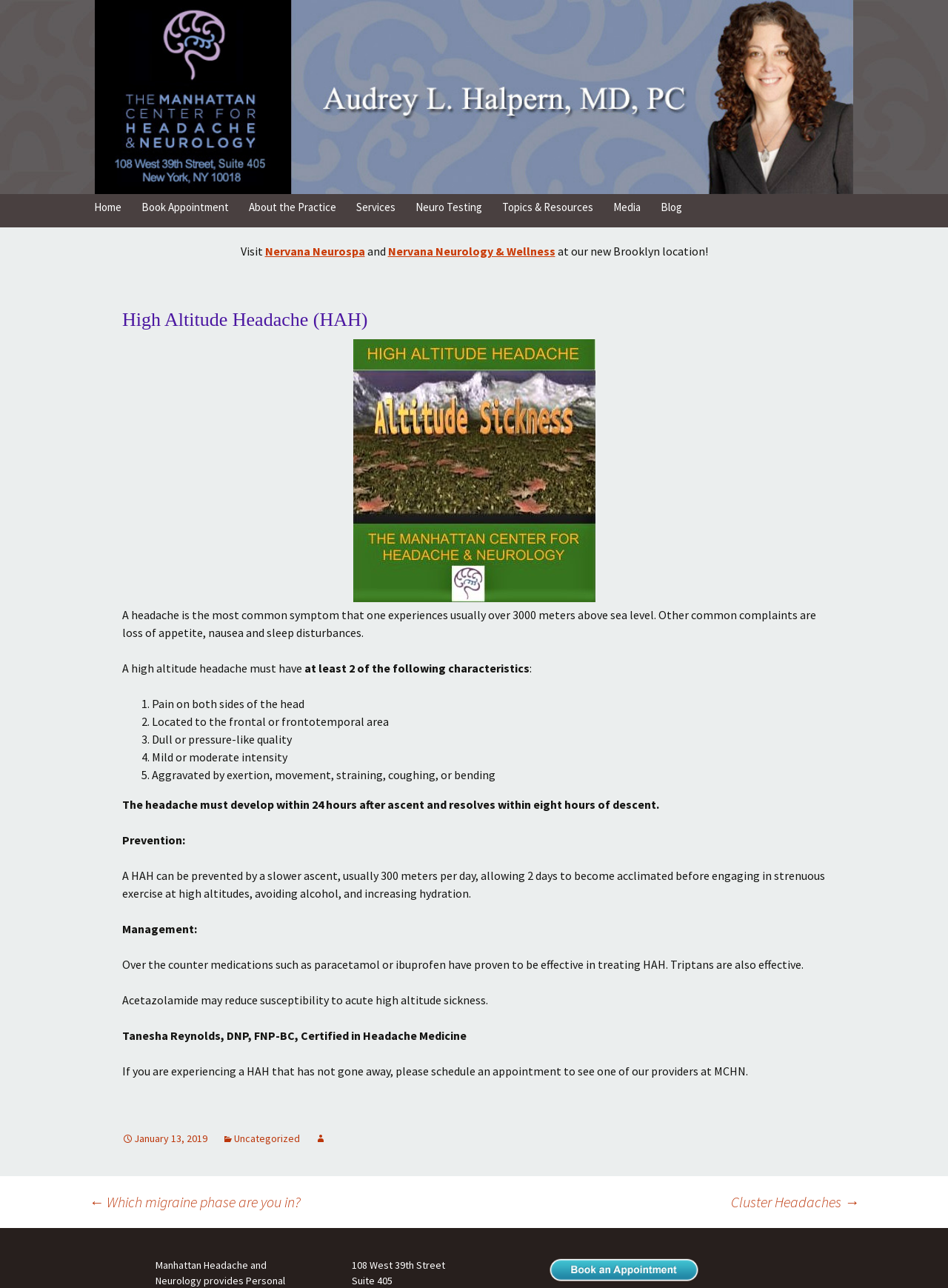Determine the bounding box coordinates of the clickable region to execute the instruction: "Visit the About Us page". The coordinates should be four float numbers between 0 and 1, denoted as [left, top, right, bottom].

None